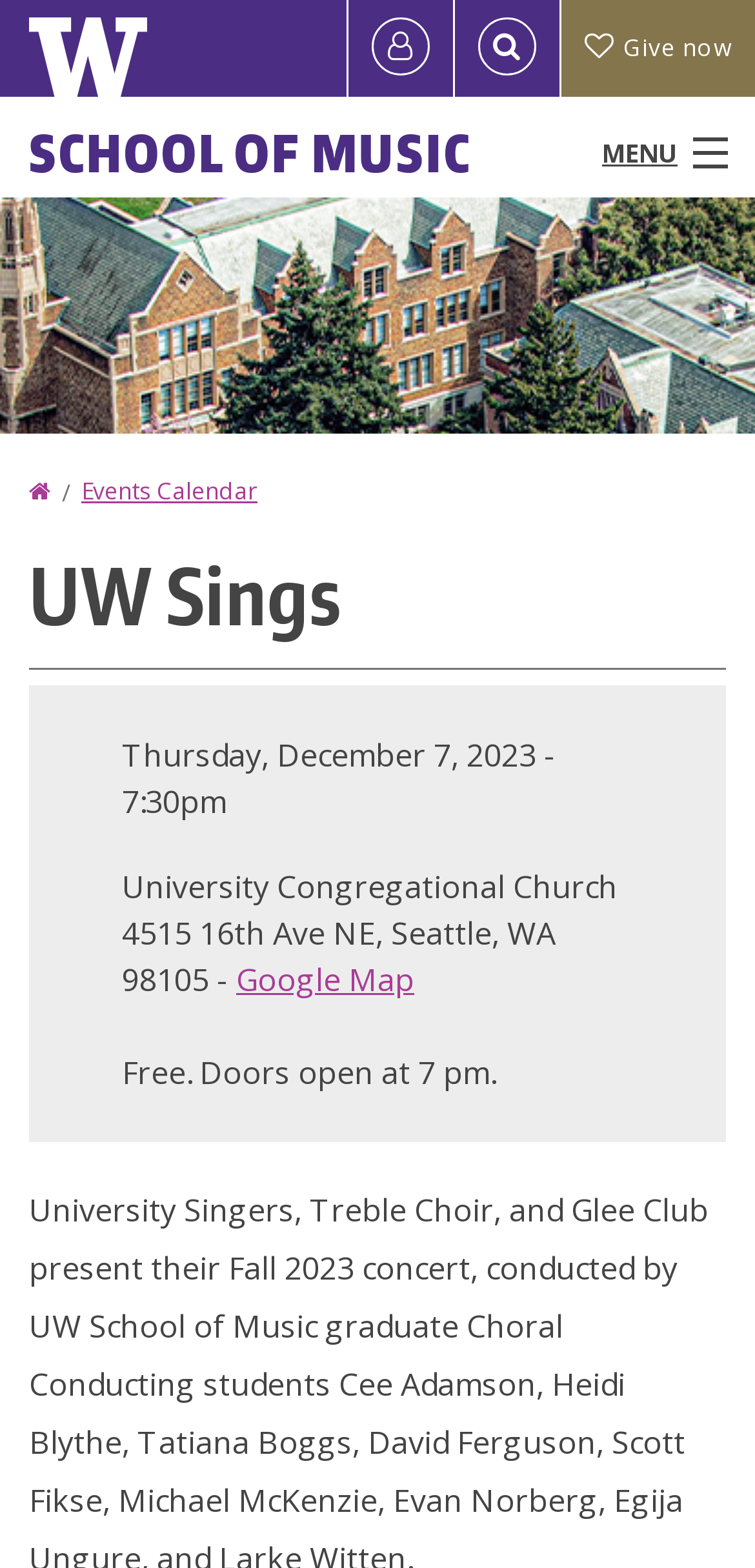Indicate the bounding box coordinates of the clickable region to achieve the following instruction: "Open Search."

[0.603, 0.0, 0.741, 0.062]